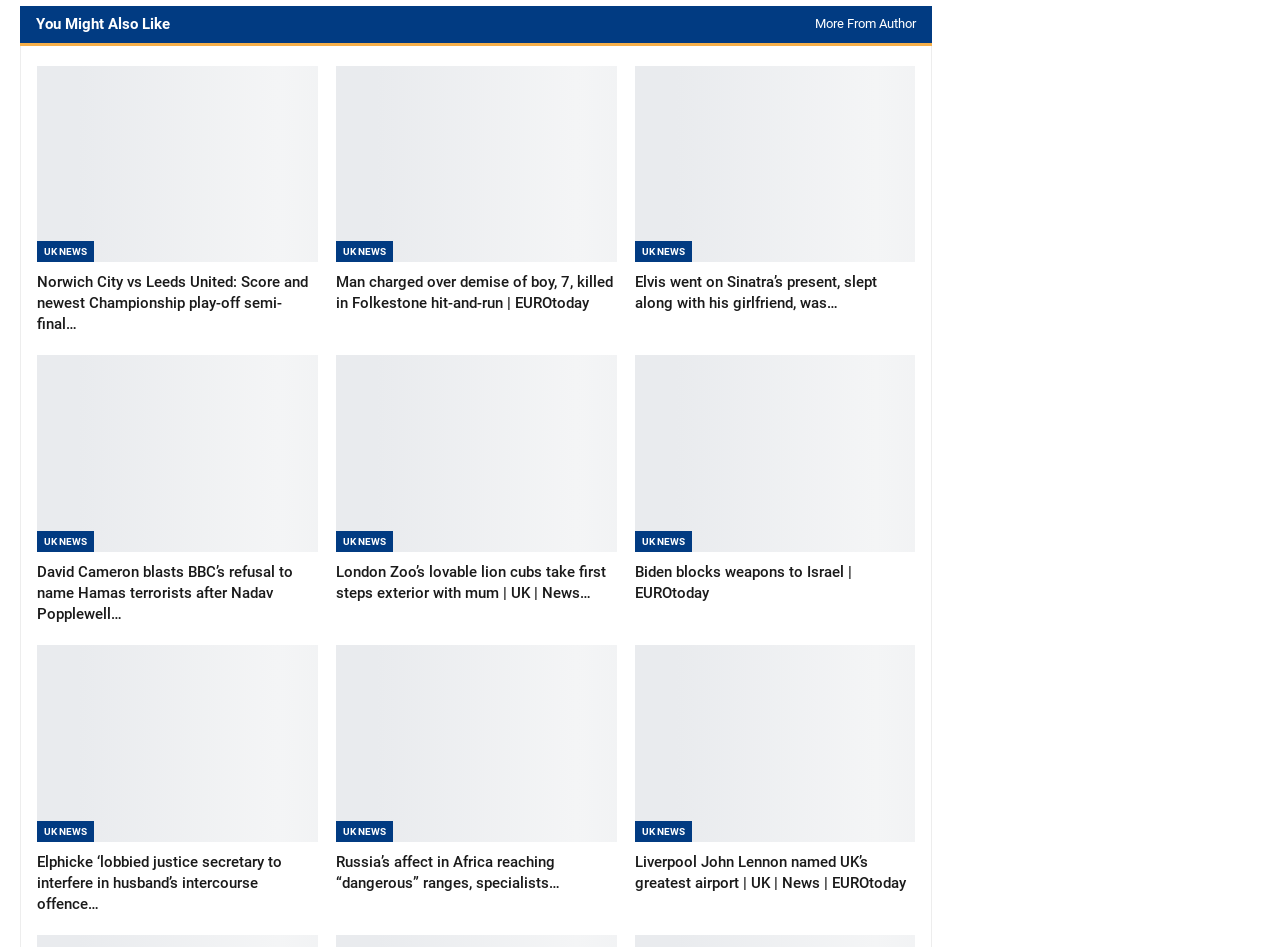Extract the bounding box coordinates of the UI element described by: "UK NEWS". The coordinates should include four float numbers ranging from 0 to 1, e.g., [left, top, right, bottom].

[0.262, 0.255, 0.307, 0.277]